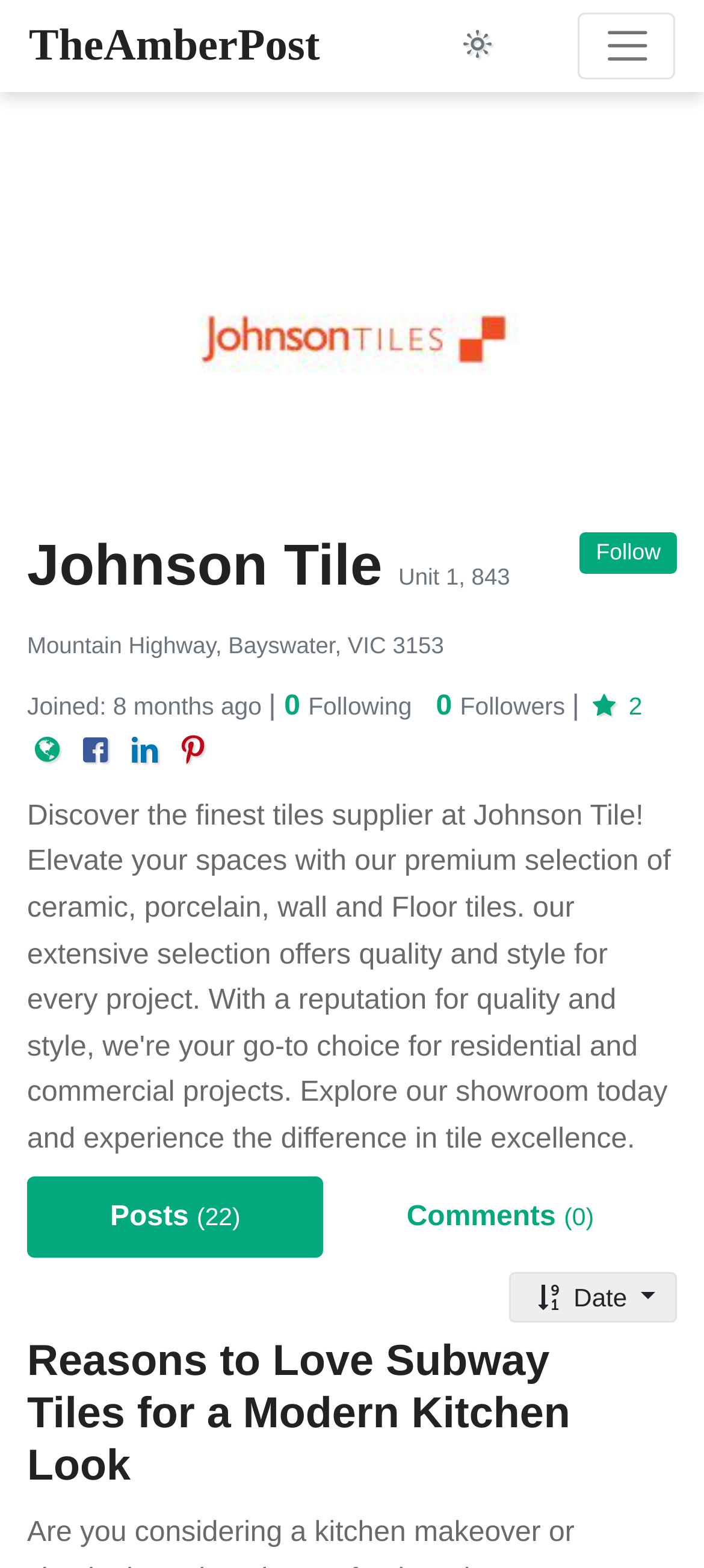Using the information from the screenshot, answer the following question thoroughly:
What is the name of the company?

The name of the company can be found in the image element with the bounding box coordinates [0.244, 0.108, 0.756, 0.338] and also in the heading element with the bounding box coordinates [0.038, 0.338, 0.962, 0.426].